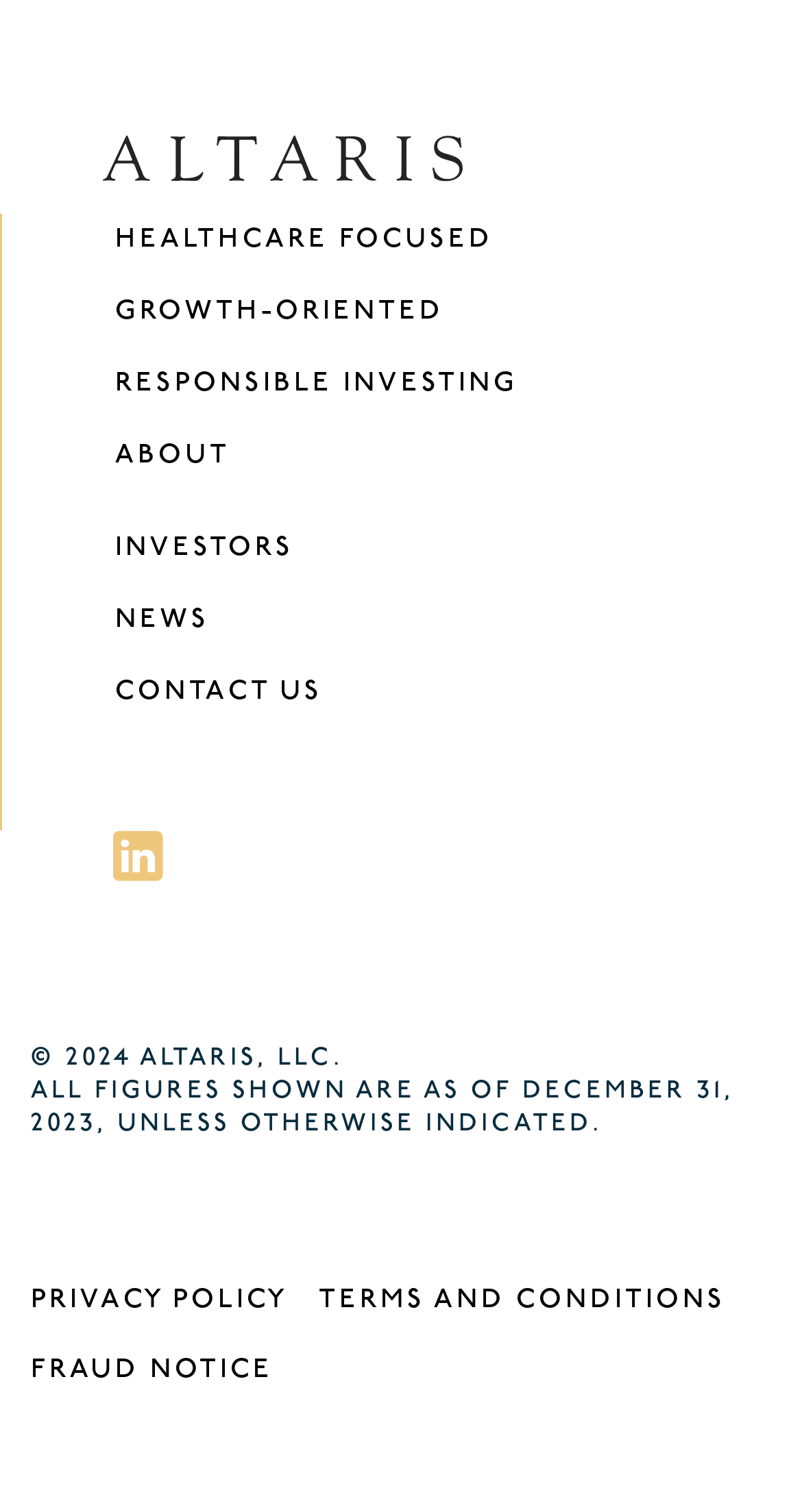Specify the bounding box coordinates for the region that must be clicked to perform the given instruction: "read about responsible investing".

[0.144, 0.245, 0.646, 0.262]